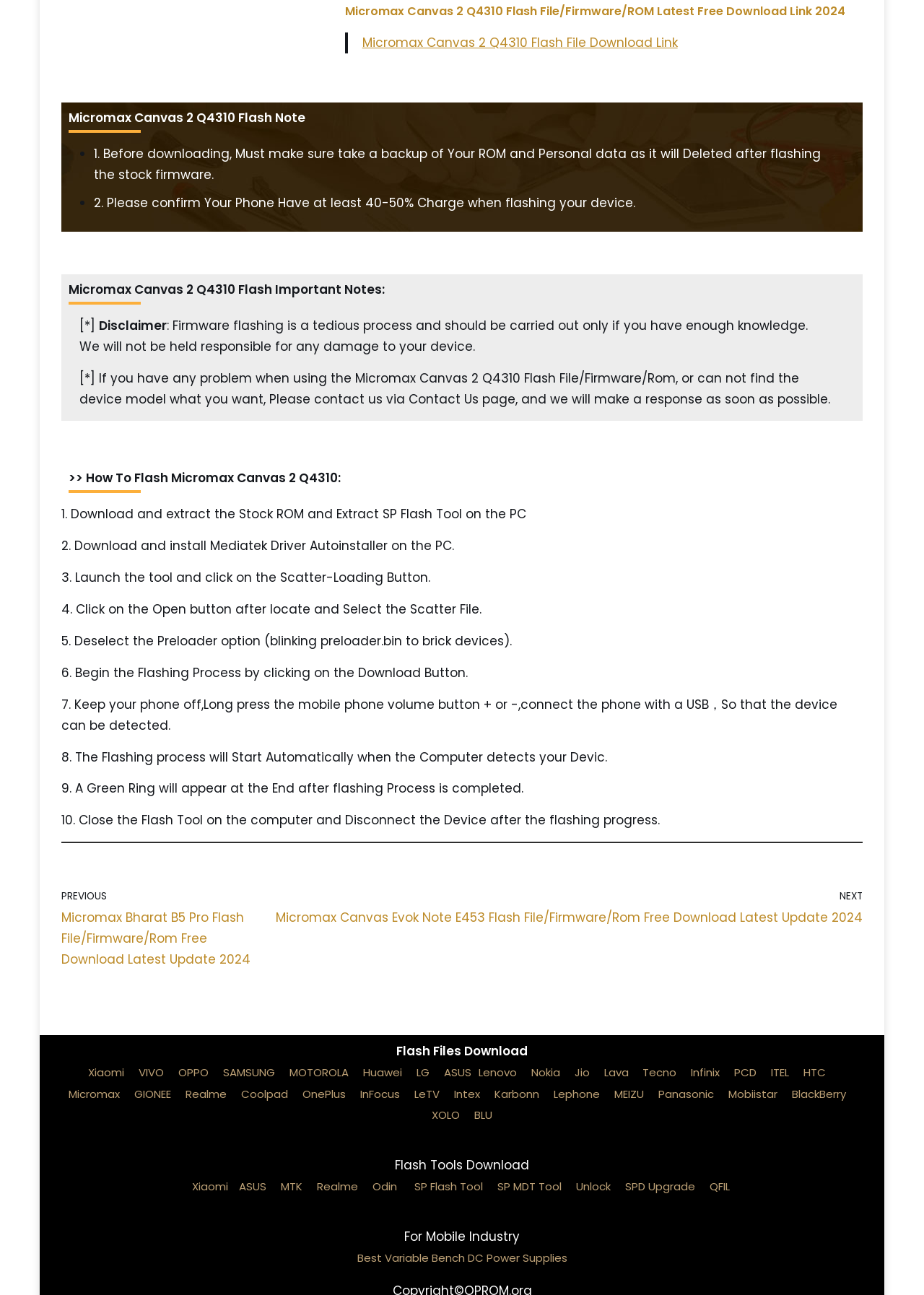Identify the bounding box coordinates for the element you need to click to achieve the following task: "Flash Micromax Canvas 2 Q4310". Provide the bounding box coordinates as four float numbers between 0 and 1, in the form [left, top, right, bottom].

[0.066, 0.357, 0.934, 0.381]